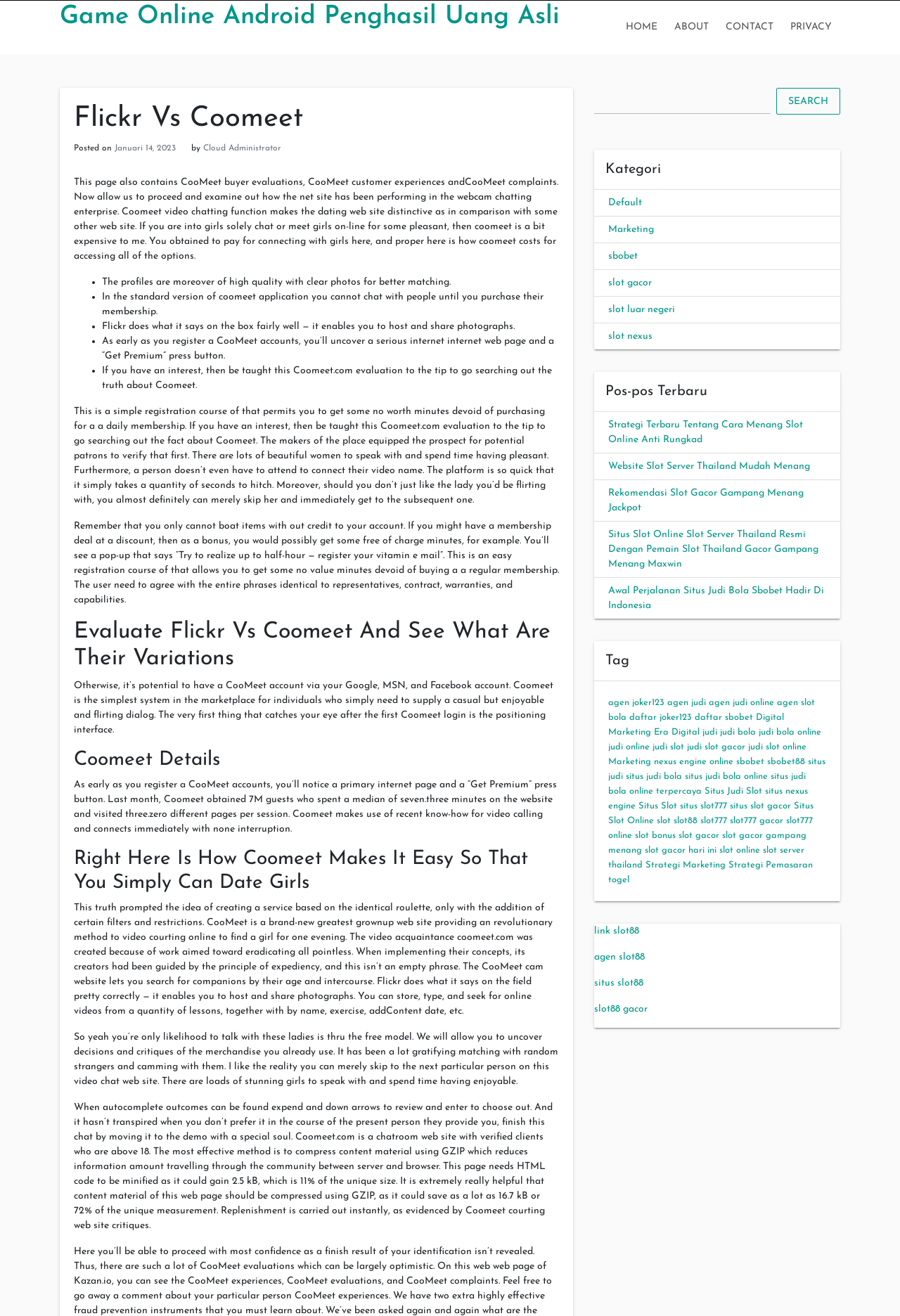Could you highlight the region that needs to be clicked to execute the instruction: "Click on the 'CONTACT' link"?

[0.797, 0.001, 0.869, 0.041]